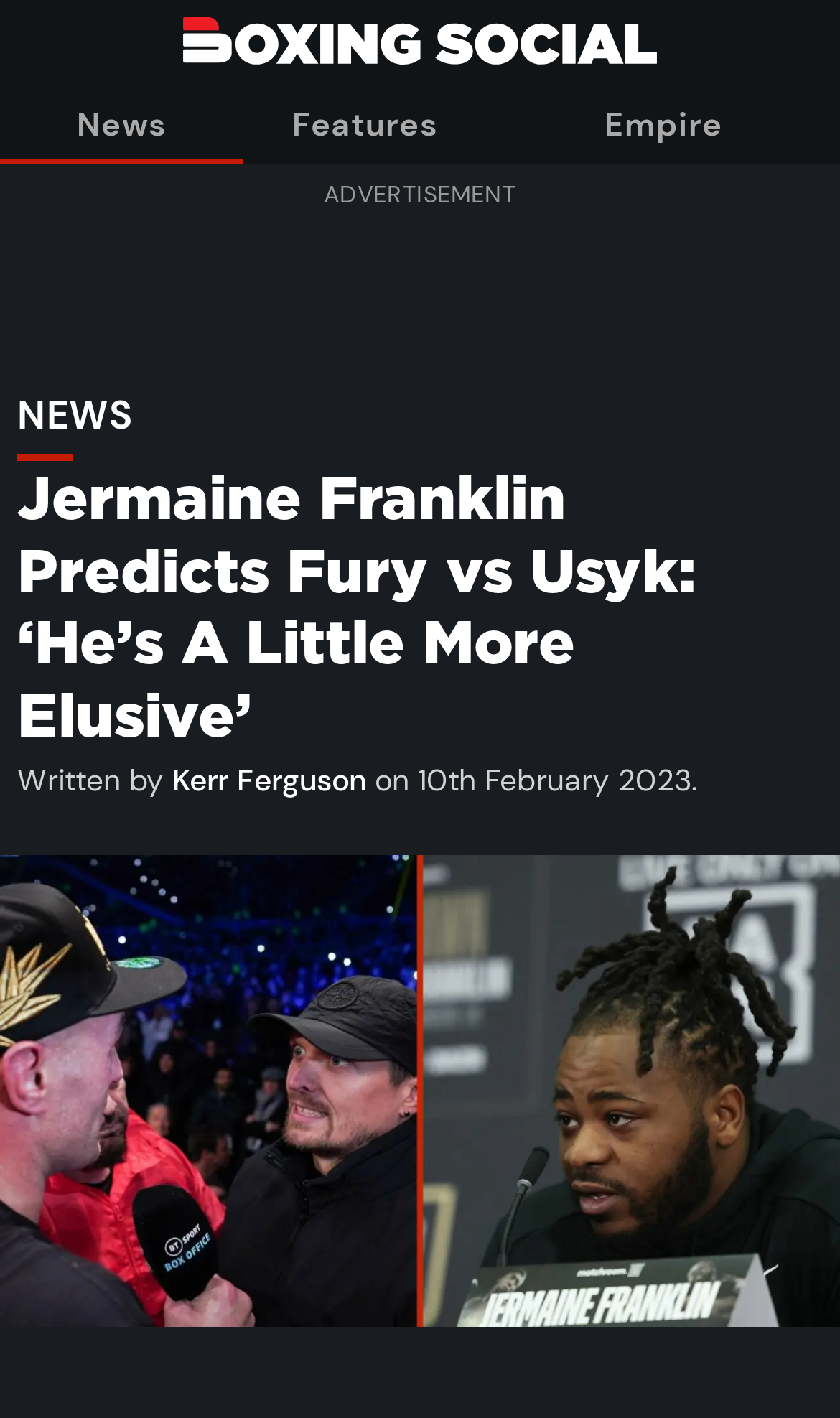What is the date of the article?
Based on the screenshot, give a detailed explanation to answer the question.

I found the date of the article by looking at the header section of the webpage, where it says 'on 10th February 2023'.